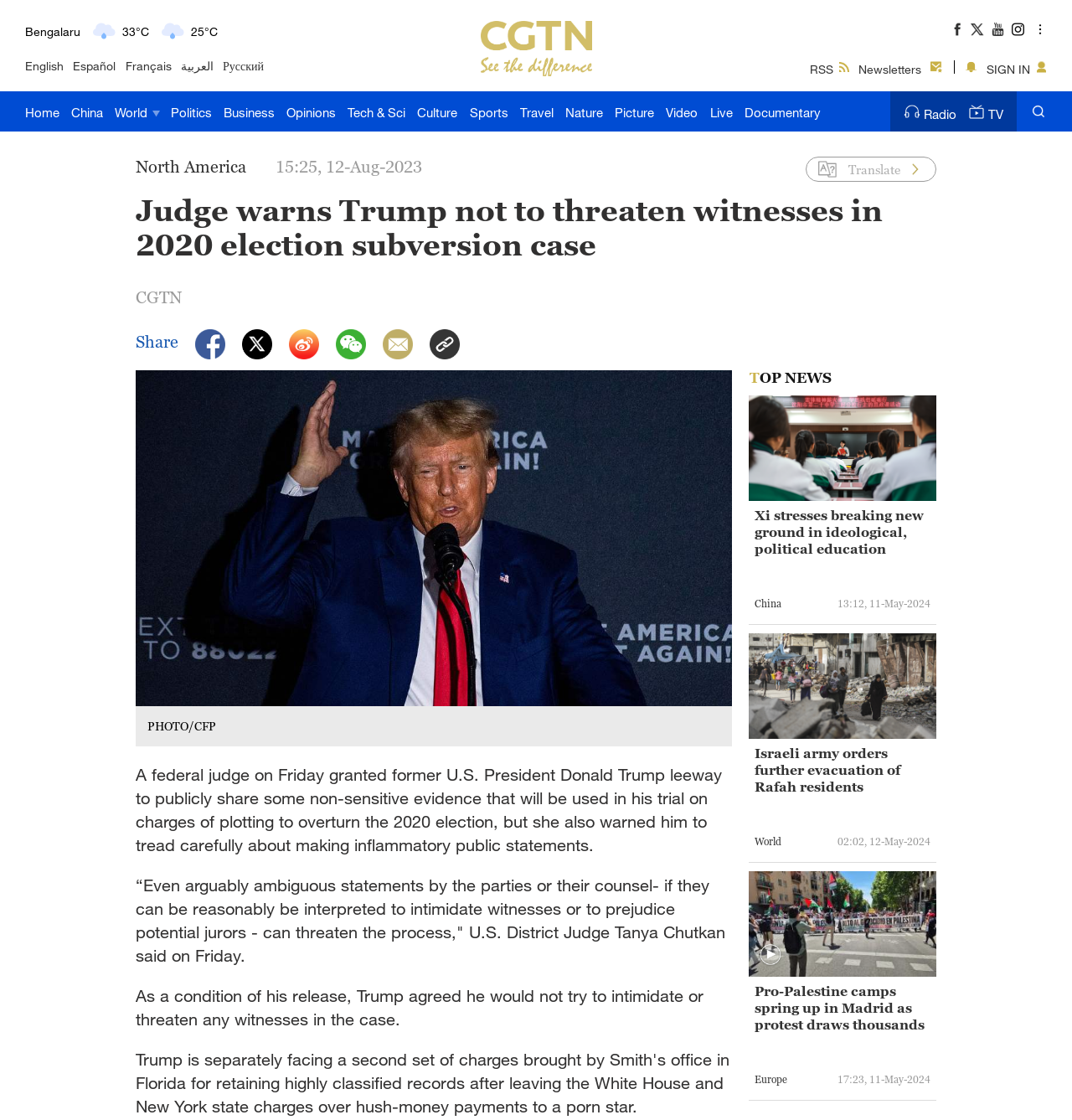Carefully examine the image and provide an in-depth answer to the question: What is the category of the news article on this webpage?

I found the answer by looking at the breadcrumb navigation section of the webpage, where it shows the category of the current news article. The category is 'Politics', which is a subcategory of 'World' news.